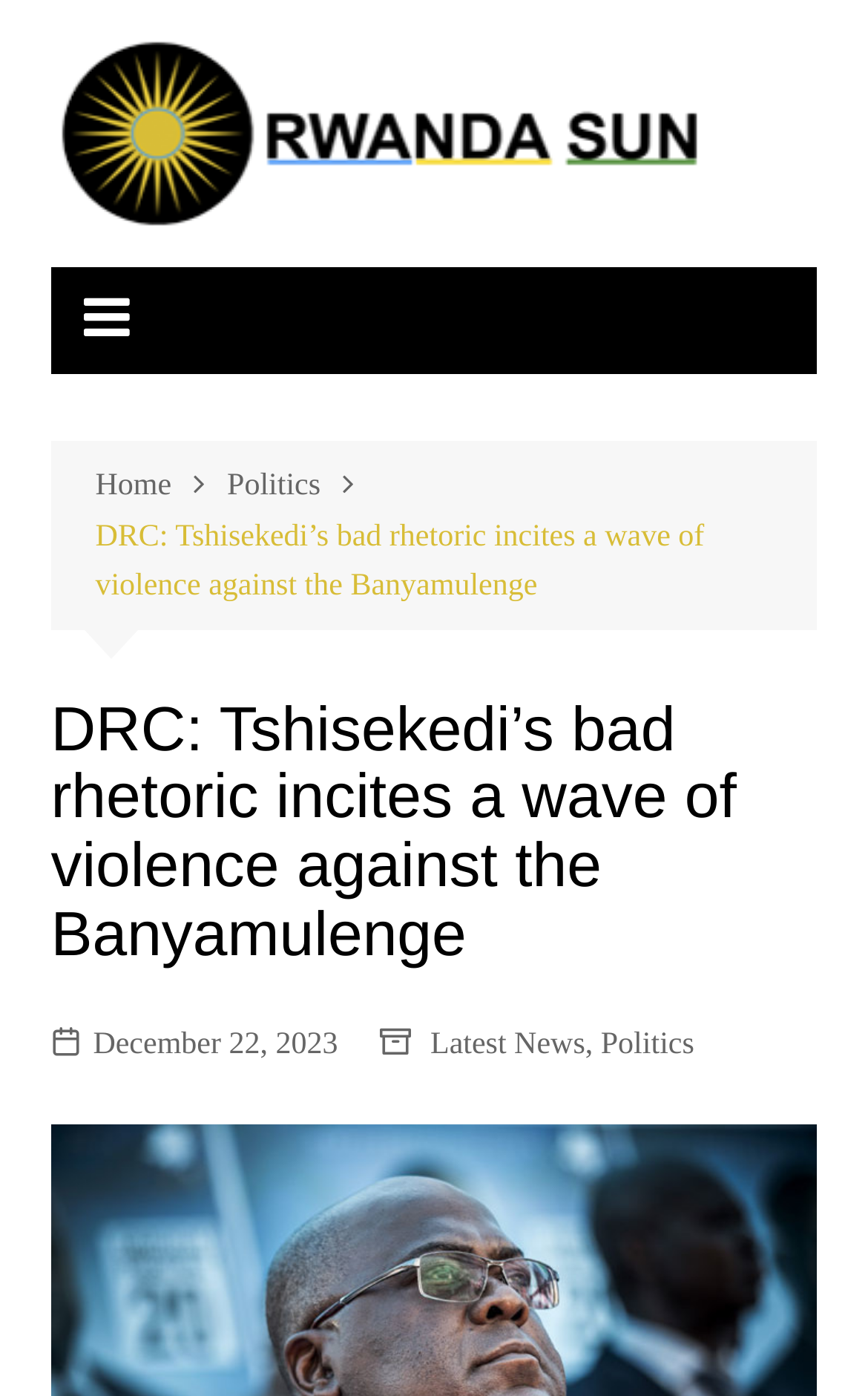Answer the question below using just one word or a short phrase: 
What is the symbol next to the 'Home' link?

